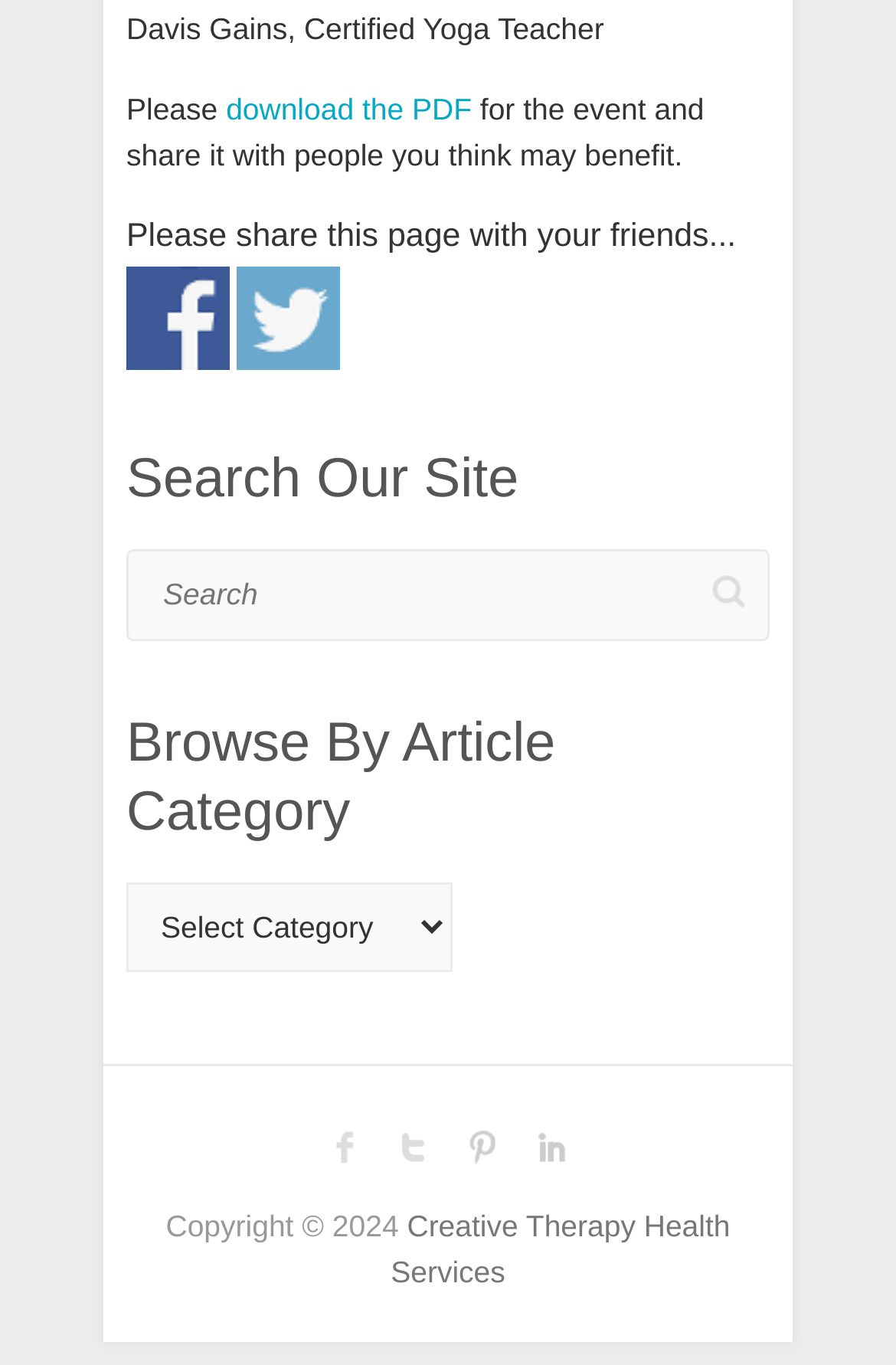What is the category of articles that can be browsed?
Look at the image and construct a detailed response to the question.

The combobox labeled 'Browse By Article Category' allows users to browse articles categorized by a specific topic or theme. This is evident from the label and the presence of the combobox below the 'Browse By Article Category' heading.